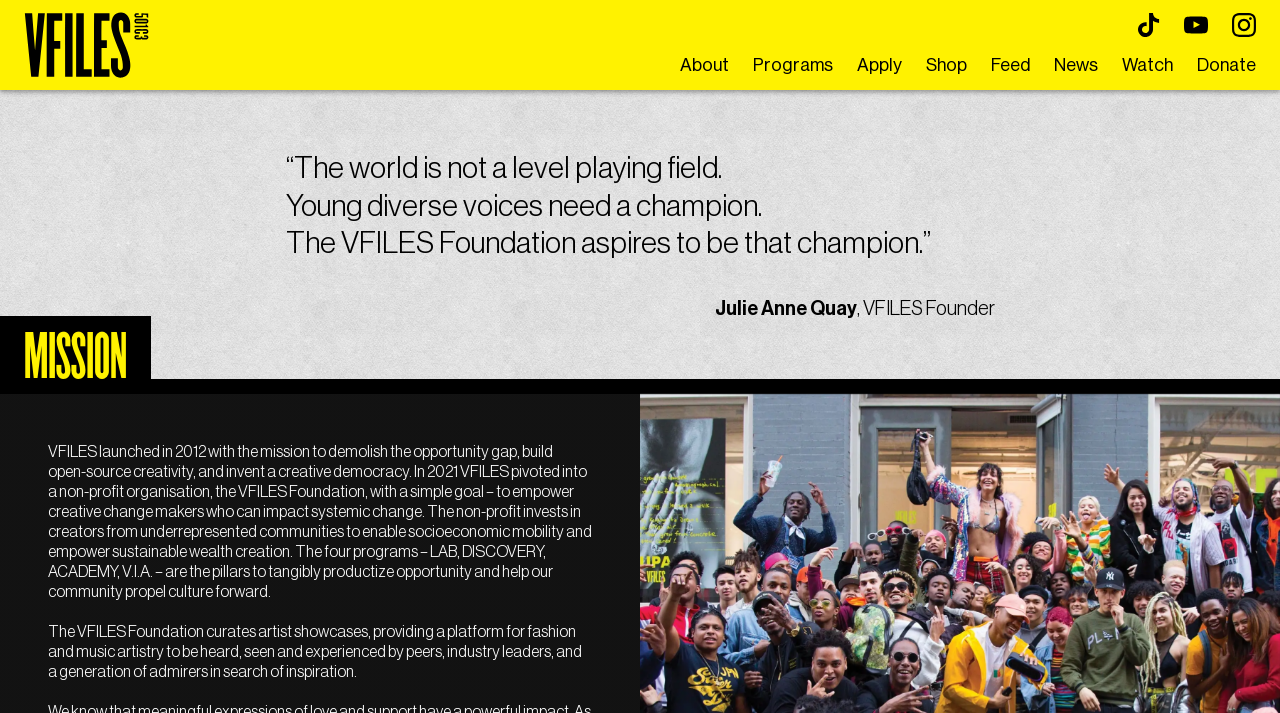What is the name of the founder of VFILES?
Using the visual information, reply with a single word or short phrase.

Julie Anne Quay